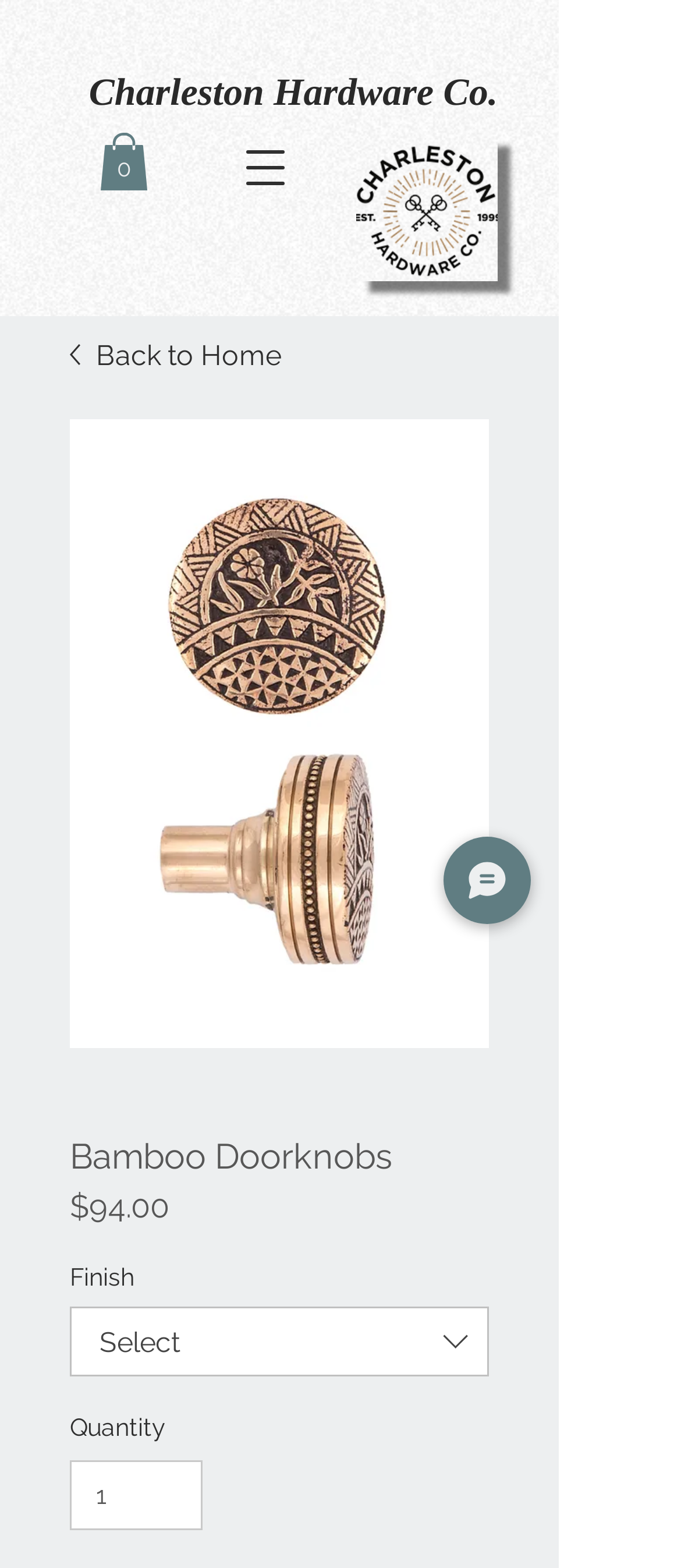Refer to the image and provide a thorough answer to this question:
What is the purpose of the button with a chat icon?

I found the purpose of the button by looking at the button with a chat icon, which is likely used to initiate a chat with the company or a representative.